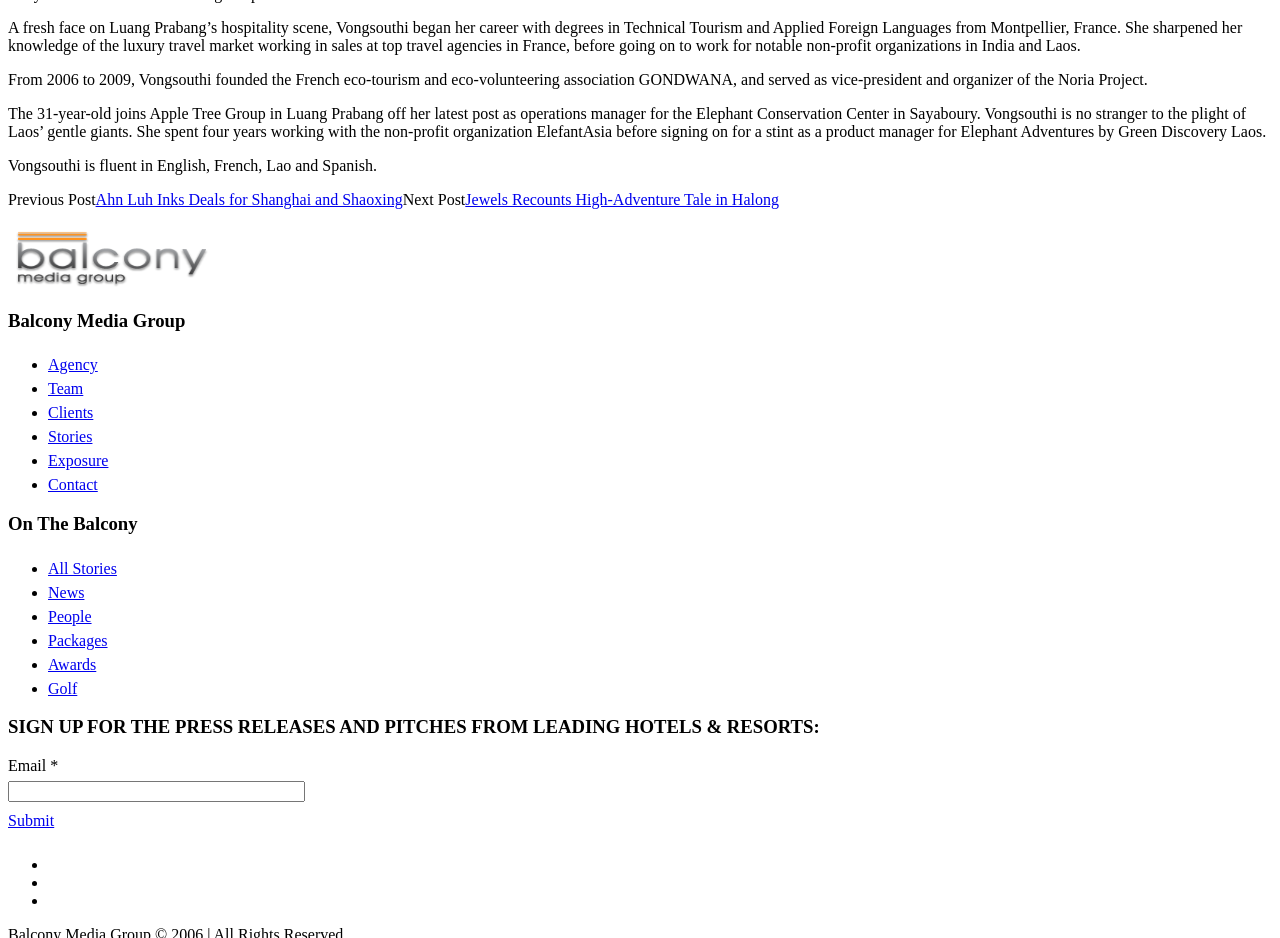Determine the bounding box coordinates of the region I should click to achieve the following instruction: "Click on 'Agency'". Ensure the bounding box coordinates are four float numbers between 0 and 1, i.e., [left, top, right, bottom].

[0.038, 0.38, 0.076, 0.398]